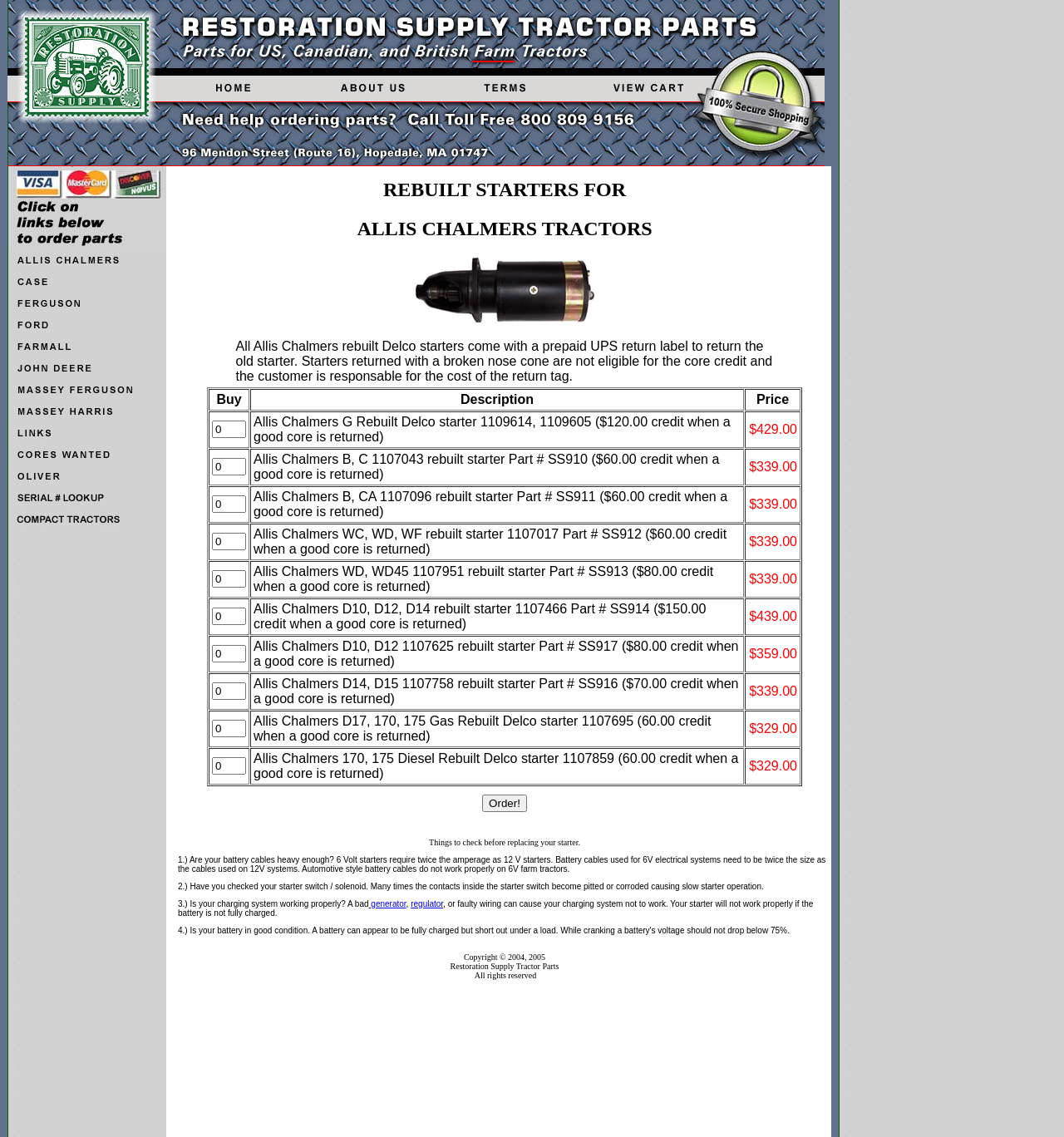How many table rows are there in the second table?
Could you please answer the question thoroughly and with as much detail as possible?

There are 2 table rows in the second table, which contains the text 'Clear Pixel' and an image element with the same text.